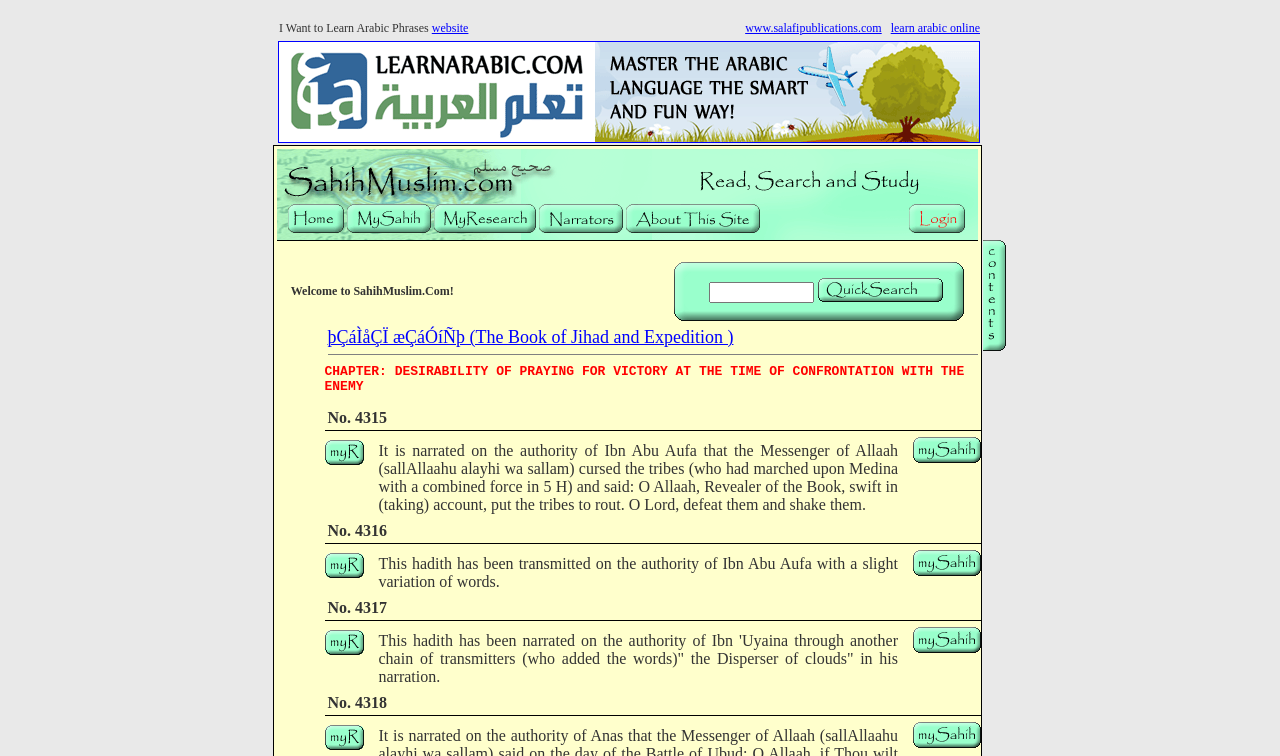Write an exhaustive caption that covers the webpage's main aspects.

The webpage is titled "SahihMuslim.Com" and has a layout table at the top with two rows. The first row contains two layout table cells, each with a link. The first link is labeled "I Want to Learn Arabic Phrases website" and the second link is labeled "www.salafipublications.com" with additional text "learn arabic online".

Below this layout table, there is another layout table with a single row containing a link and an image. The link is not labeled, and the image is not described.

Further down, there is a welcome message "Welcome to SahihMuslim.Com!" with a layout table below it. This table has two rows, with the first row containing a single cell with a layout table inside. This inner table has two rows, with the first row containing a single cell with an image, and the second row containing two cells, one with a textbox and the other with an image.

The second row of the outer table contains three cells. The first cell has a layout table with a single row containing a single cell with the text "þÇáÌåÇÏ æÇáÓíÑþ (The Book of Jihad and Expedition )". Below this, there is a static text "CHAPTER: DESIRABILITY OF PRAYING FOR VICTORY AT THE TIME OF CONFRONTATION WITH THE ENEMY".

Below this, there is a grid-like structure with multiple rows, each containing a grid cell with a layout table inside. Each of these tables has a single row with three cells. The first cell contains a label, the second cell contains a text, and the third cell contains an image. The texts in these cells appear to be quotes or passages from a religious text, with the first one being "It is narrated on the authority of Ibn Abu Aufa that the Messenger of Allaah (sallAllaahu alayhi wa sallam) cursed the tribes (who had marched upon Medina with a combined force in 5 H) and said: O Allaah, Revealer of the Book, swift in (taking) account, put the tribes to rout. O Lord, defeat them and shake them."